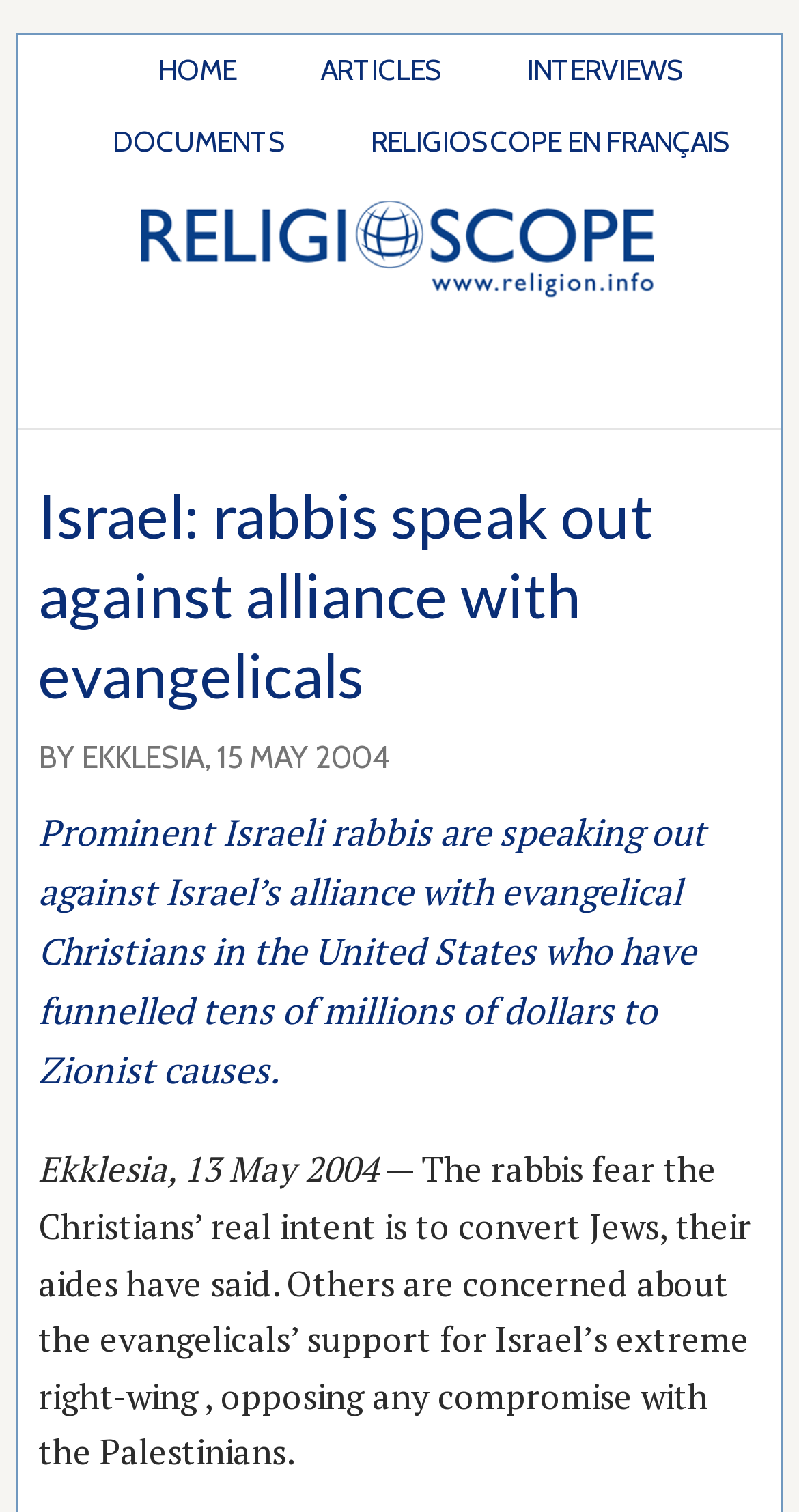Give a concise answer using only one word or phrase for this question:
What is the fear of the rabbis regarding the Christians’ real intent?

To convert Jews